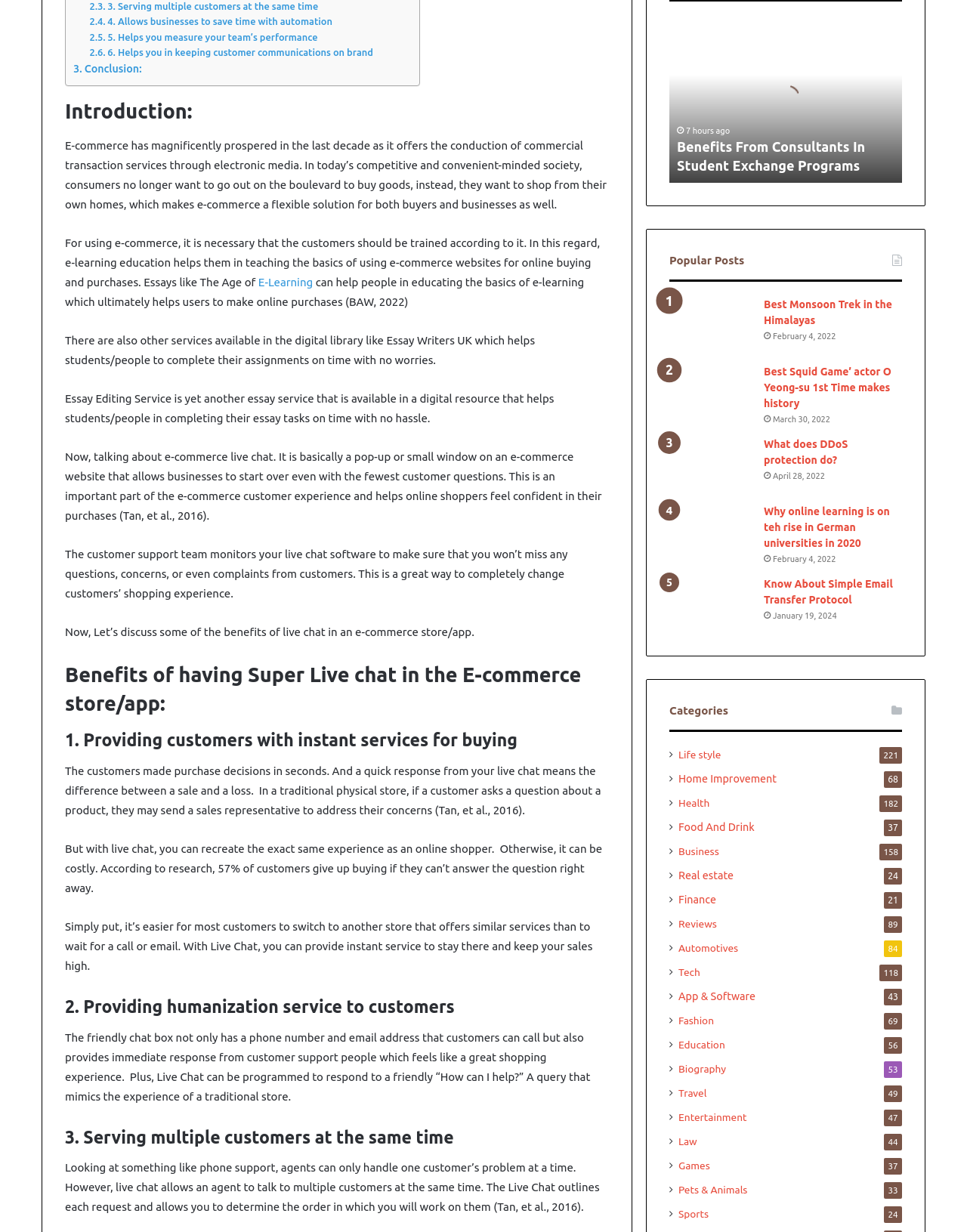Use one word or a short phrase to answer the question provided: 
What is the benefit of live chat in terms of customer support?

Handling multiple customers at once